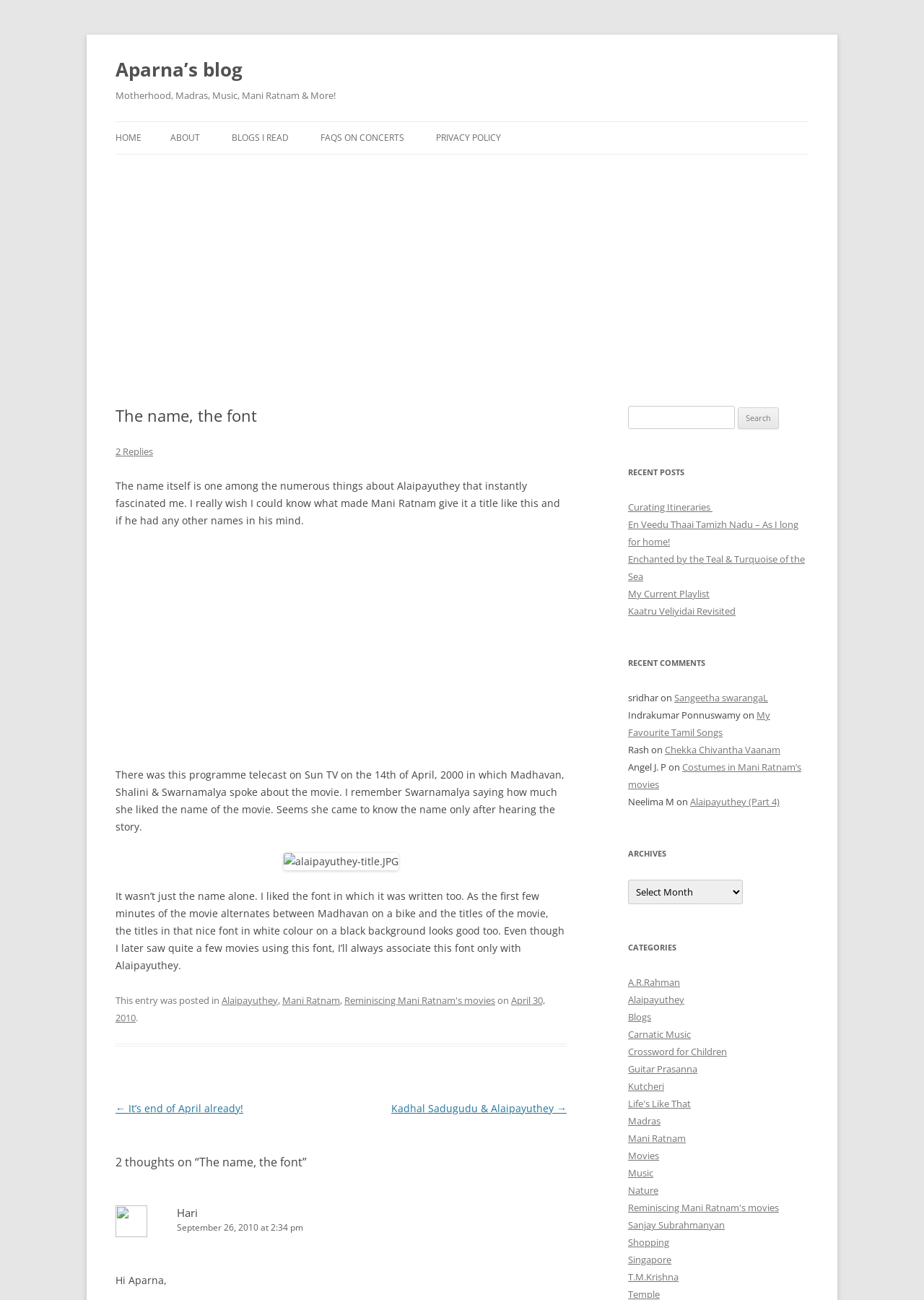Provide the bounding box coordinates of the HTML element this sentence describes: "T.M.Krishna". The bounding box coordinates consist of four float numbers between 0 and 1, i.e., [left, top, right, bottom].

[0.68, 0.977, 0.734, 0.987]